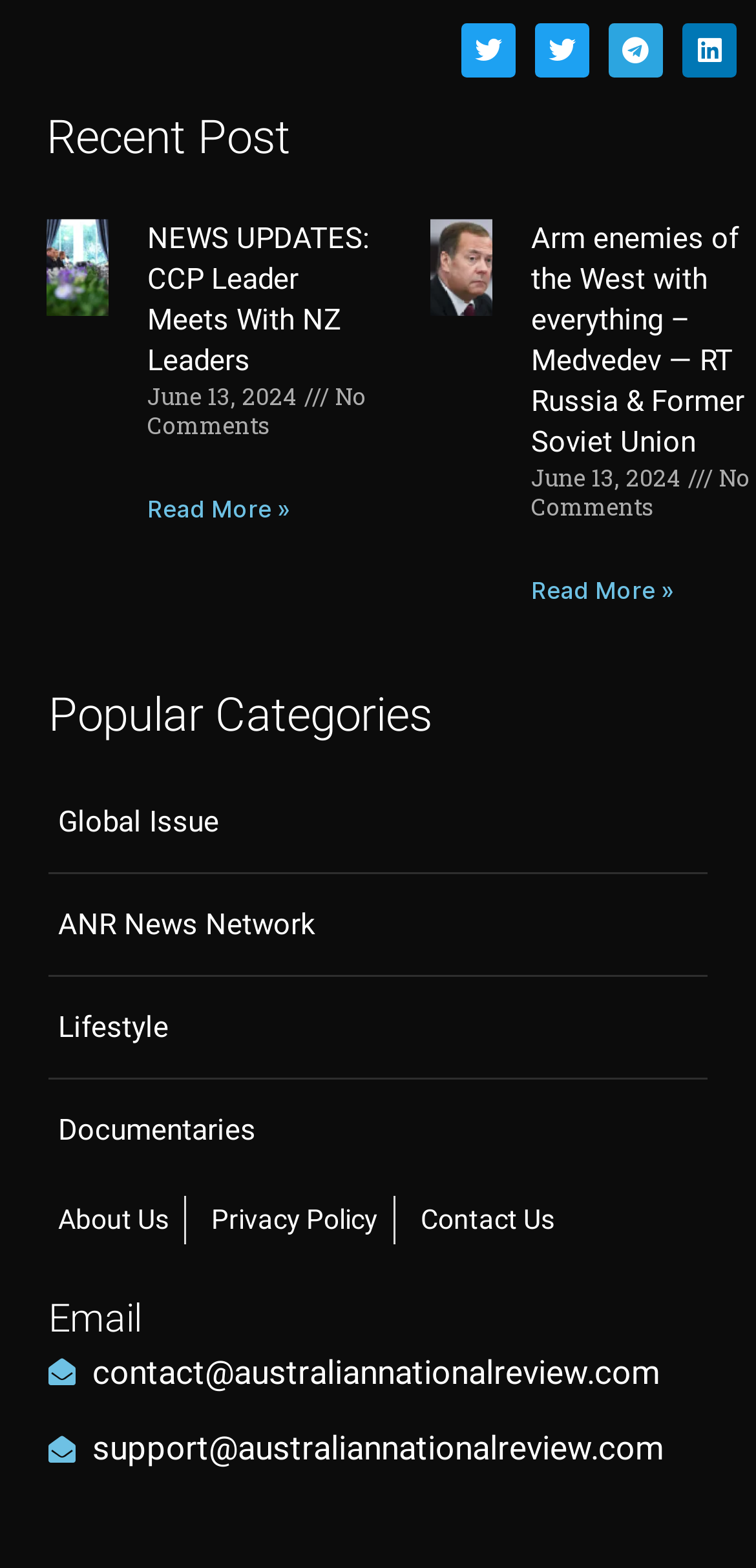Use a single word or phrase to answer the question:
What are the categories listed on the webpage?

Global Issue, ANR News Network, Lifestyle, Documentaries